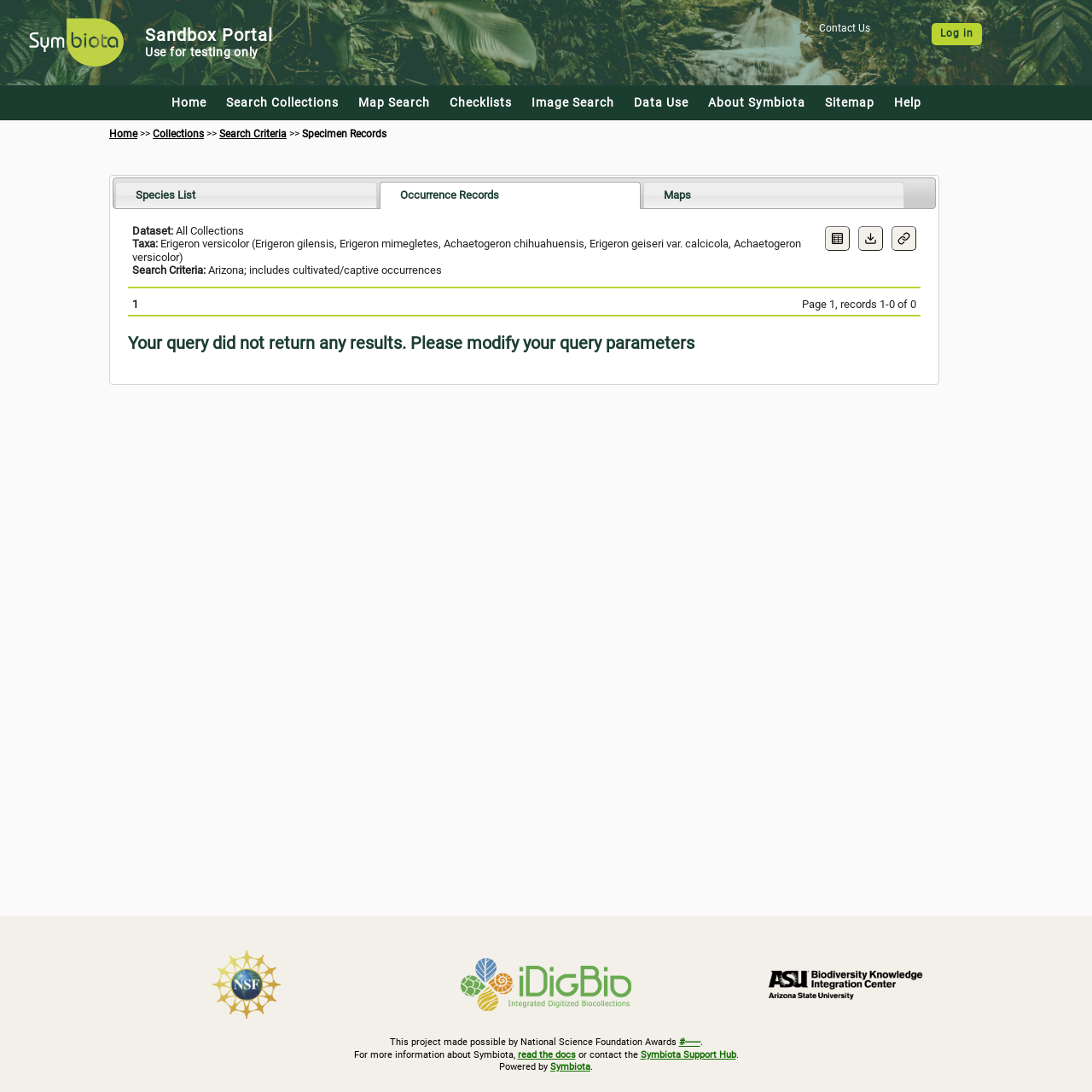Specify the bounding box coordinates of the area that needs to be clicked to achieve the following instruction: "Click the 'Contact Us' link".

[0.75, 0.02, 0.797, 0.031]